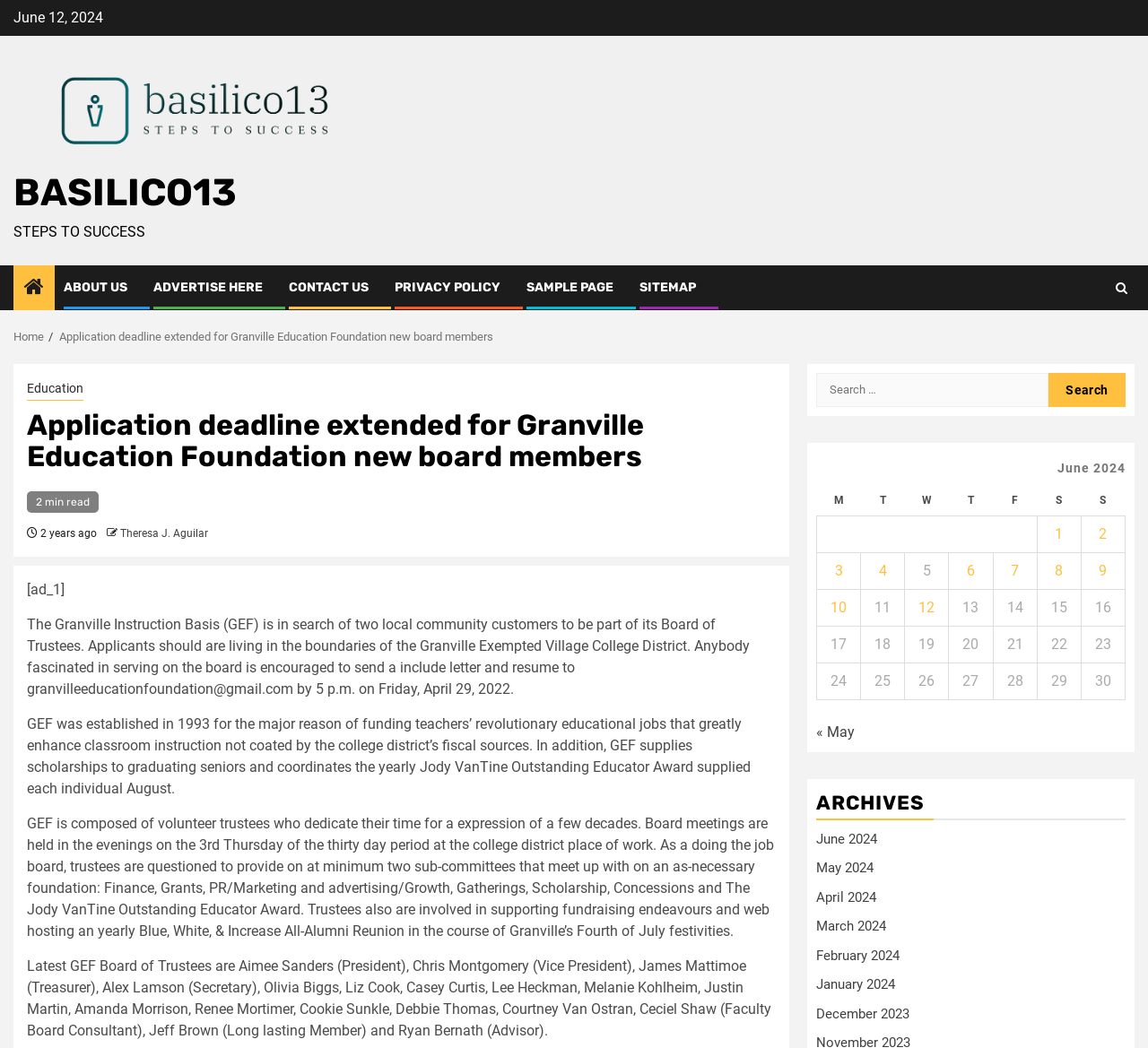Find the bounding box coordinates of the element you need to click on to perform this action: 'Click the 'Application deadline extended for Granville Education Foundation new board members' link'. The coordinates should be represented by four float values between 0 and 1, in the format [left, top, right, bottom].

[0.052, 0.315, 0.43, 0.328]